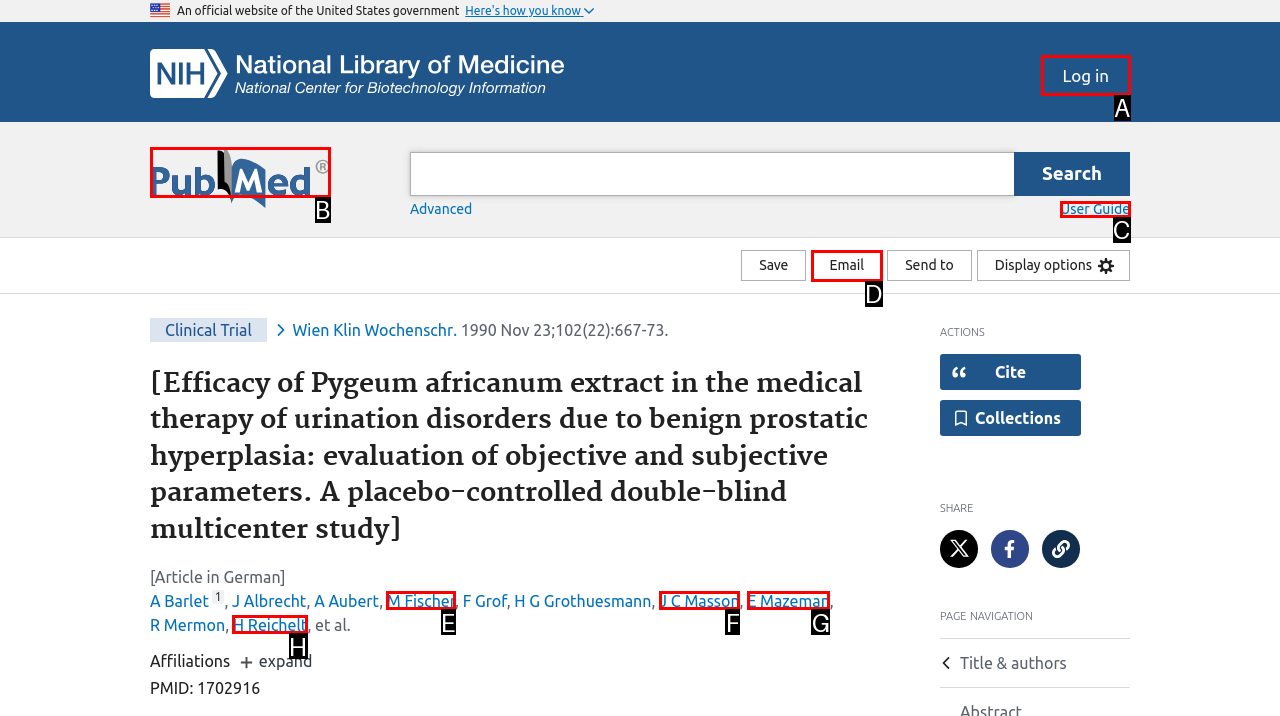Given the task: Play the video, indicate which boxed UI element should be clicked. Provide your answer using the letter associated with the correct choice.

None